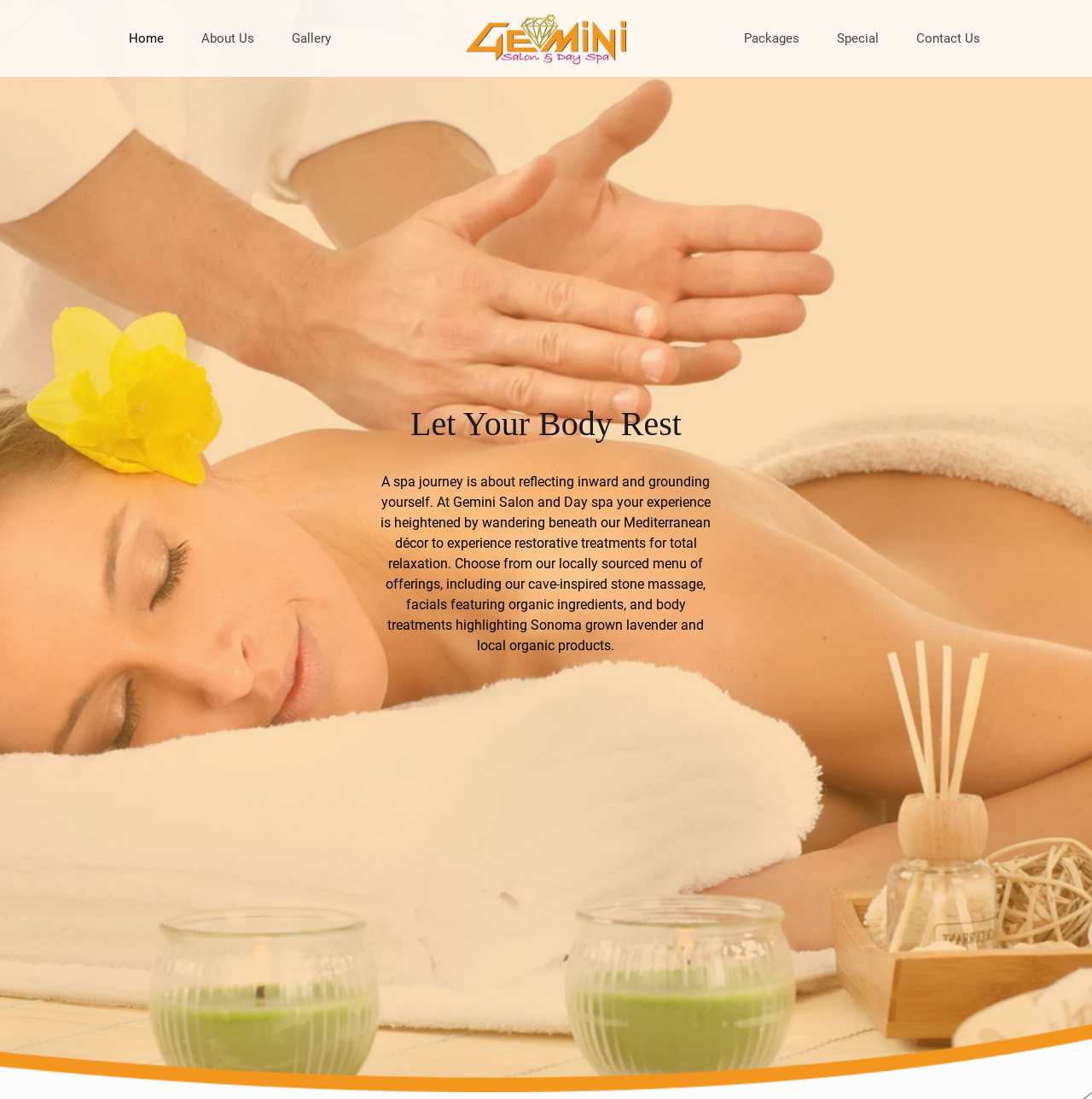What is highlighted in the body treatments?
Please provide a single word or phrase as your answer based on the screenshot.

Lavender and local organic products